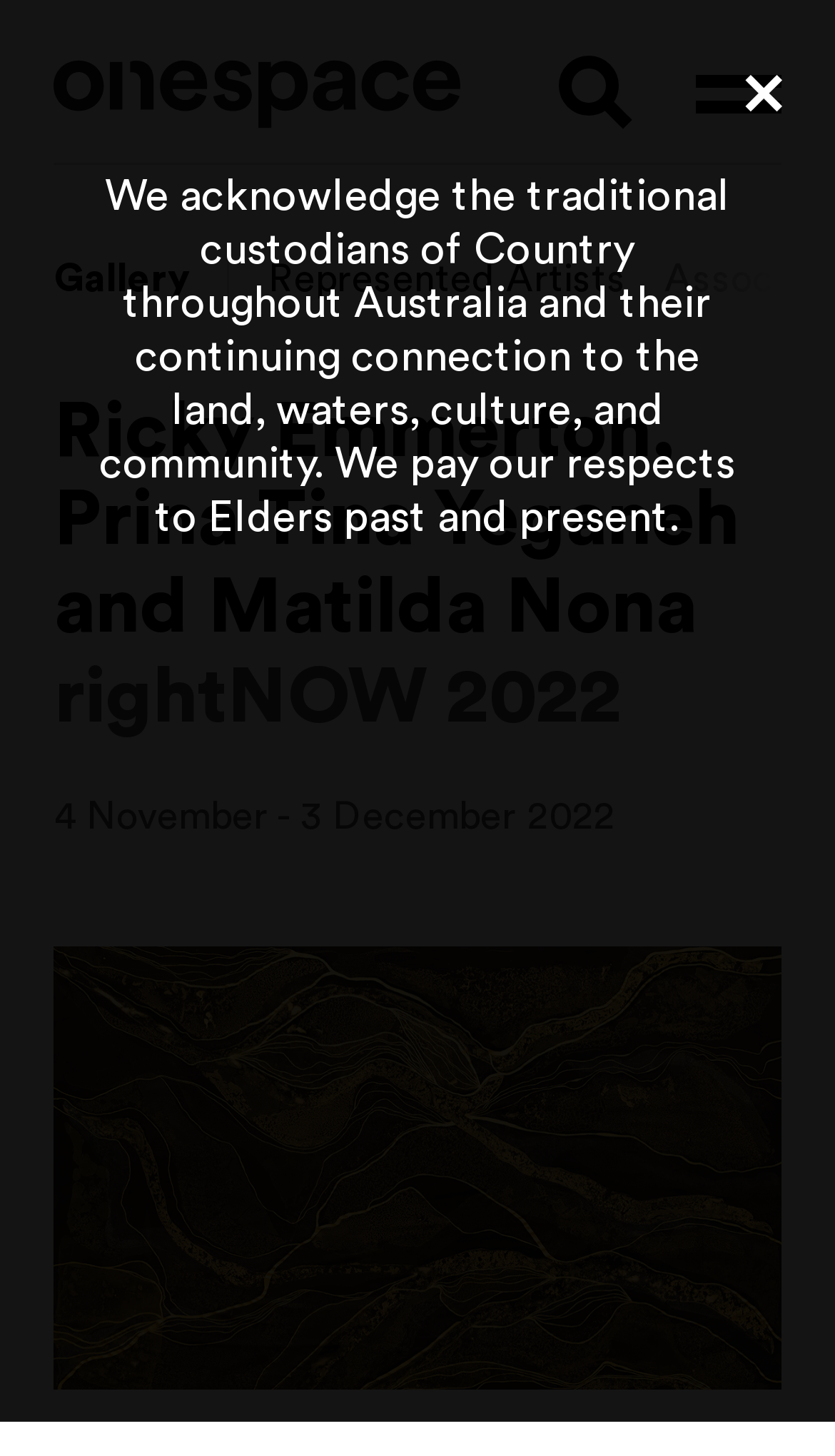Given the content of the image, can you provide a detailed answer to the question?
What is the duration of the event?

The duration of the event can be found by looking at the StaticText element '4 November - 3 December 2022' which provides the start and end dates of the event.